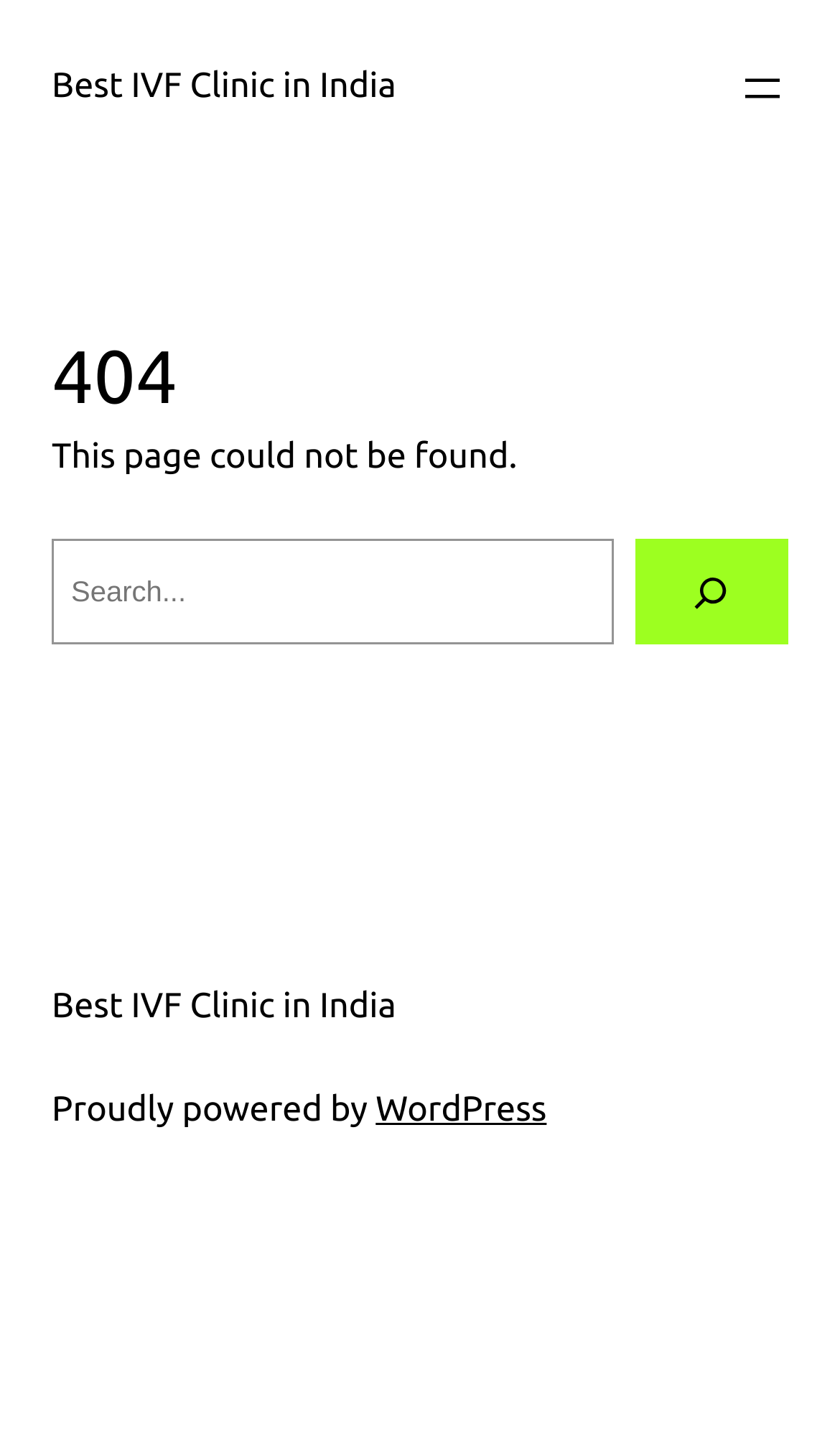What is the error code displayed on the page?
Use the information from the screenshot to give a comprehensive response to the question.

The error code is displayed in a heading element with the text '404' which is located at the top of the main content area, indicating that the page could not be found.